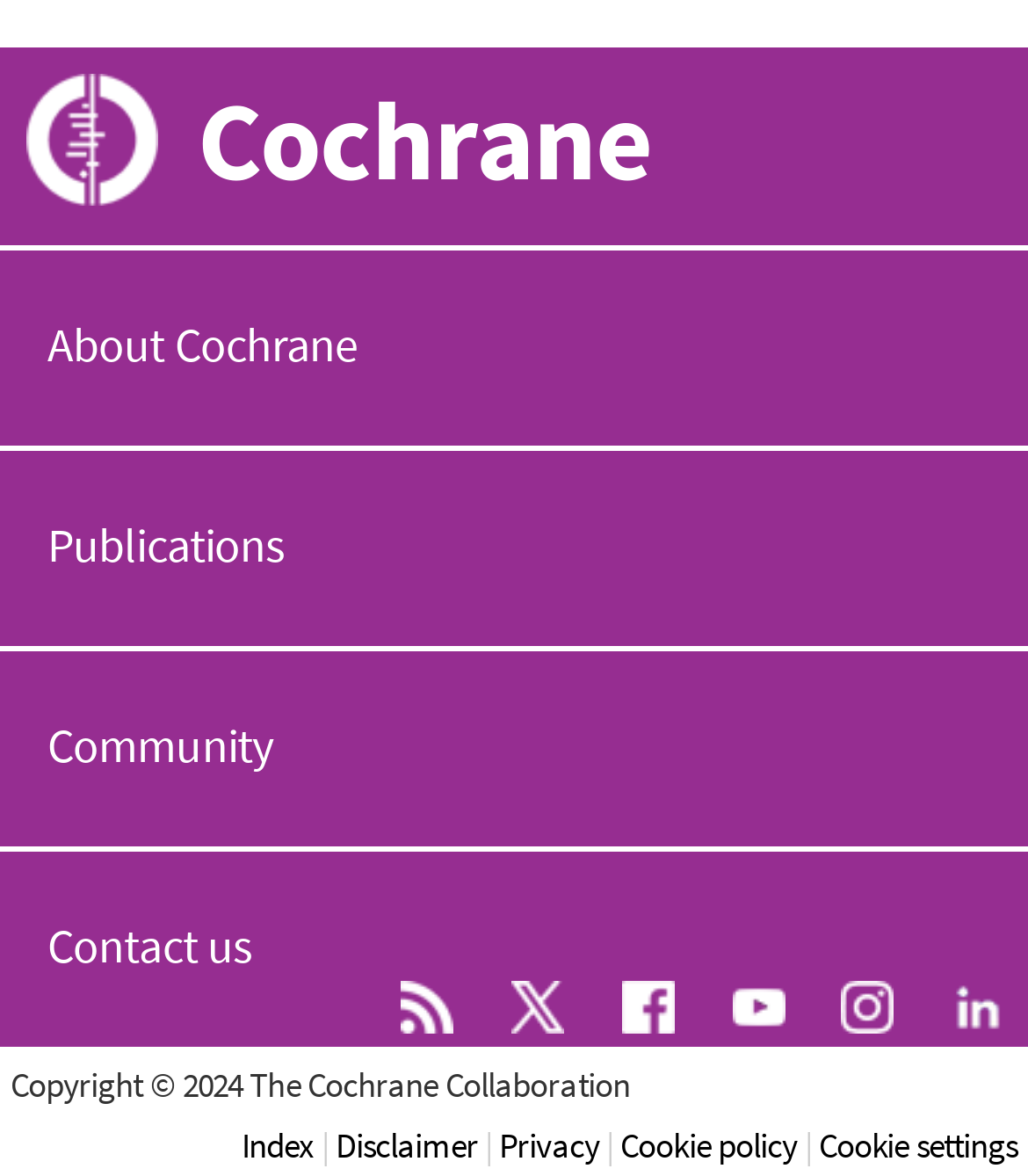Give a succinct answer to this question in a single word or phrase: 
How many social media links are present?

5